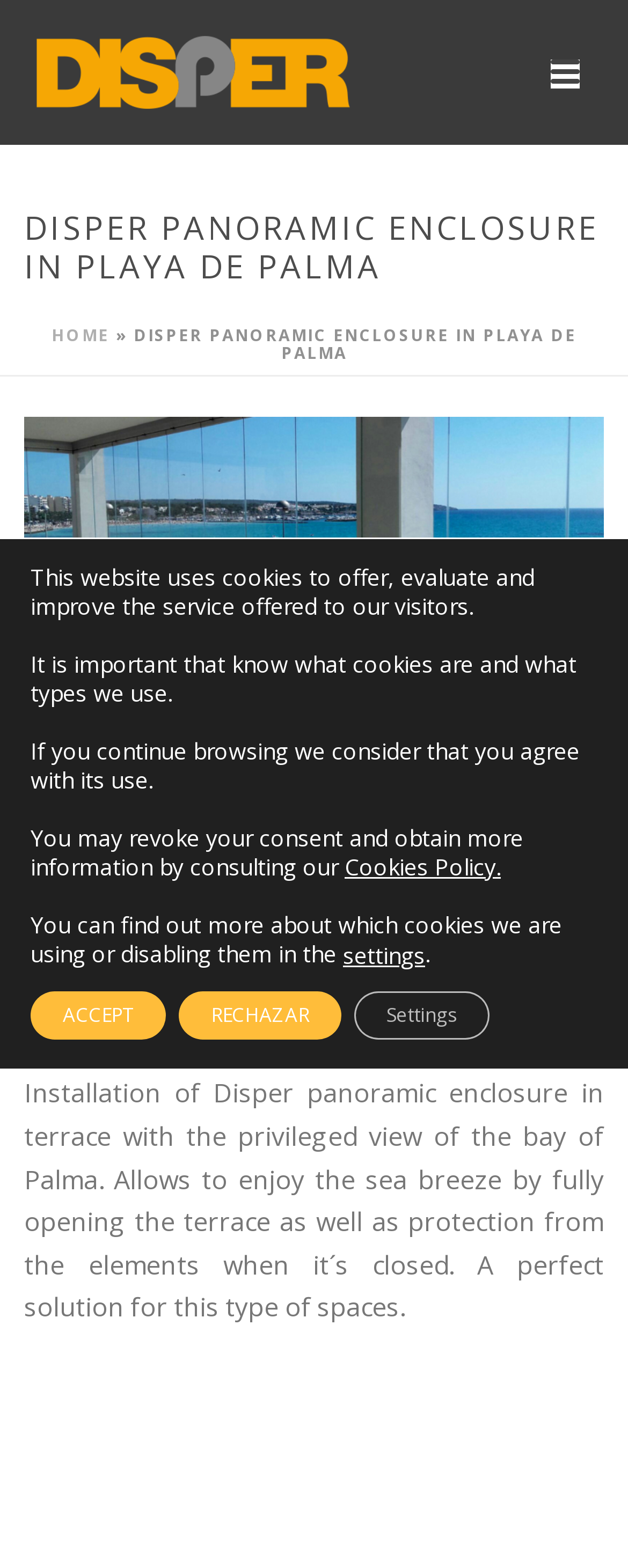Carefully examine the image and provide an in-depth answer to the question: What is the category of the post?

The category of the post is mentioned in the links 'Enclosures' and 'Panoramic'.